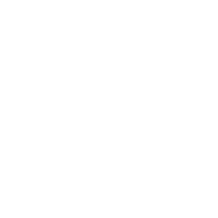Provide your answer to the question using just one word or phrase: What type of products are showcased on the webpage?

Beauty and cosmetics